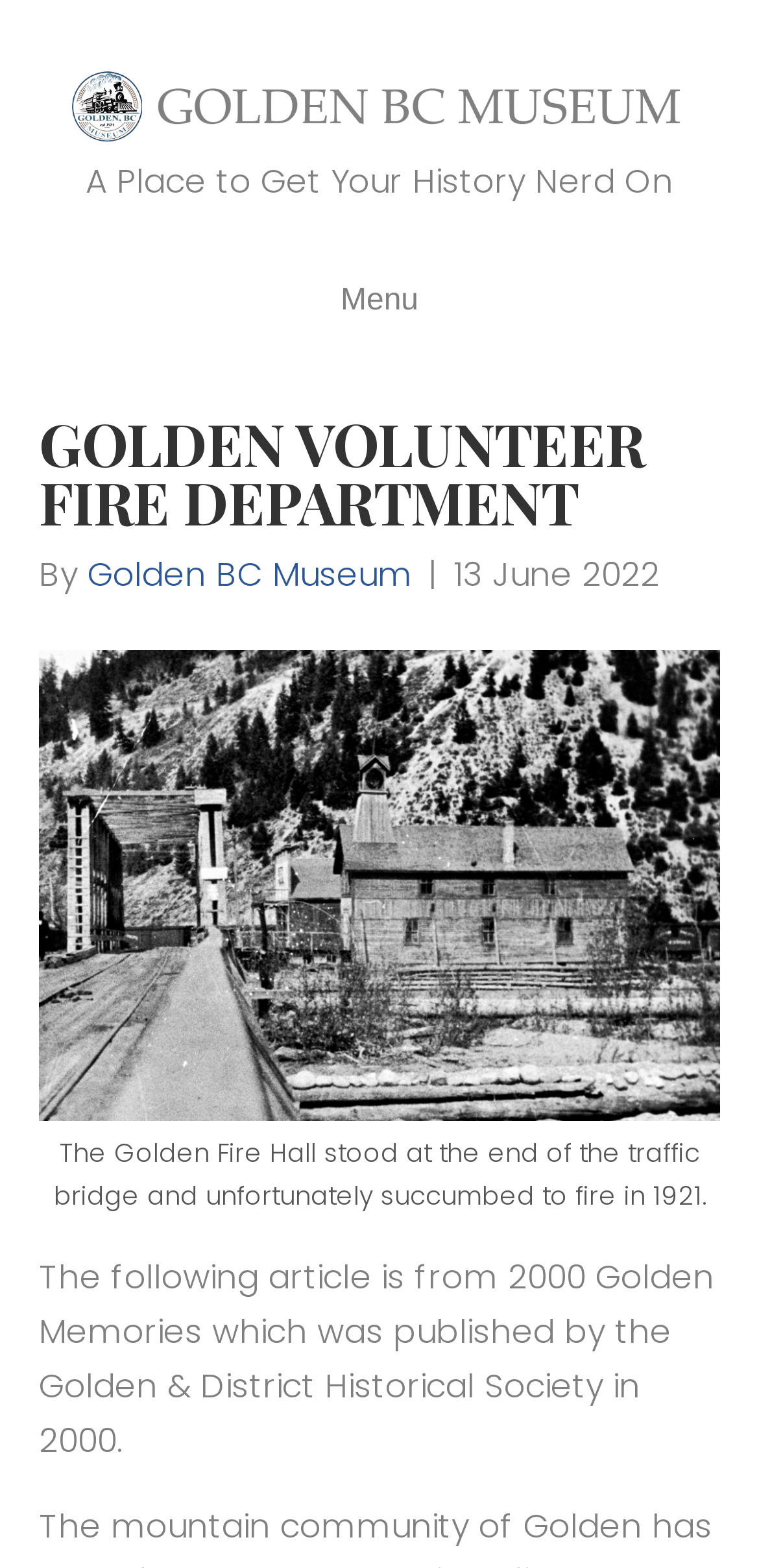What is the format of the article '2000 Golden Memories'?
Use the screenshot to answer the question with a single word or phrase.

Book